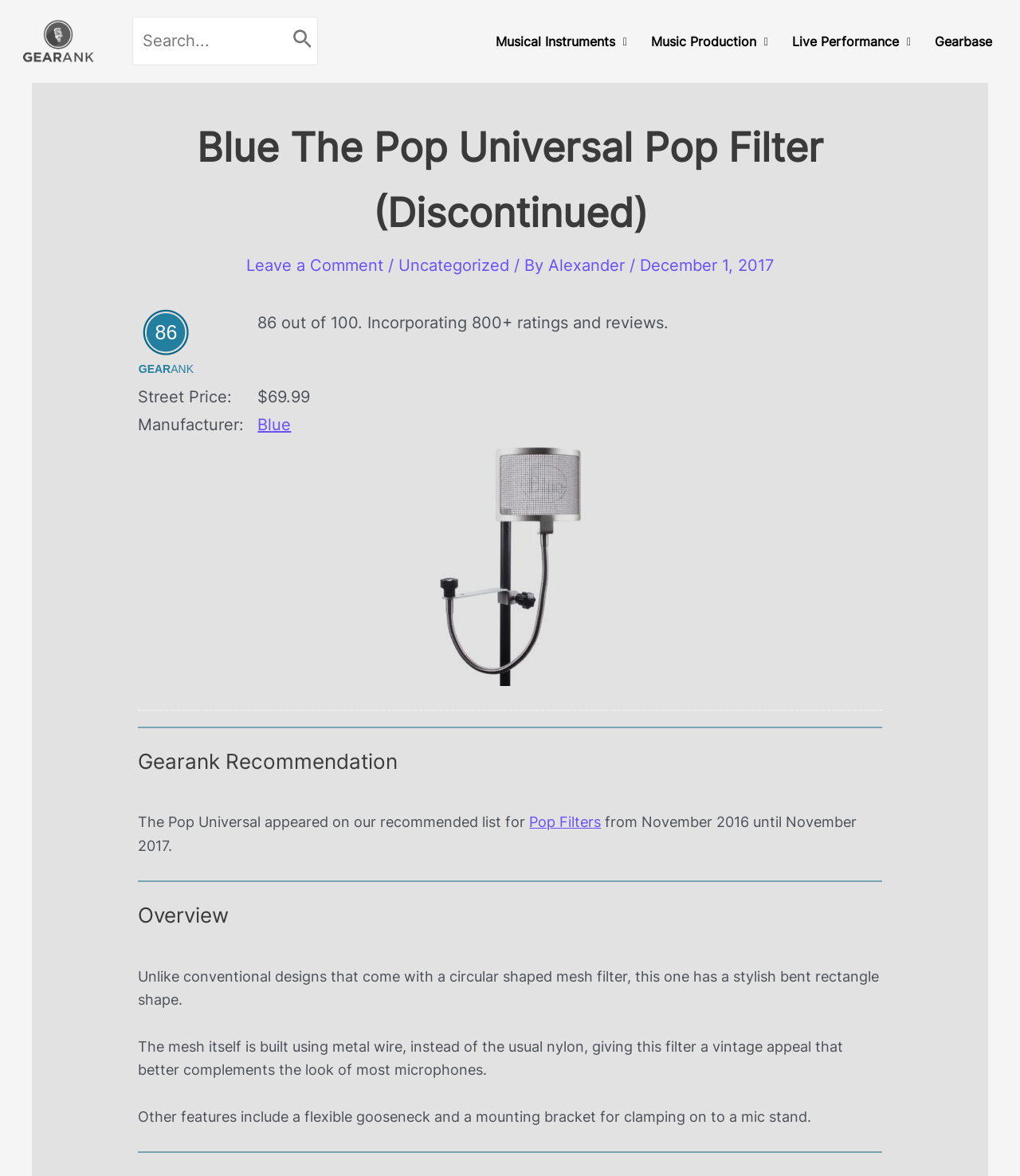Please give the bounding box coordinates of the area that should be clicked to fulfill the following instruction: "View Pop Filters". The coordinates should be in the format of four float numbers from 0 to 1, i.e., [left, top, right, bottom].

[0.519, 0.692, 0.589, 0.706]